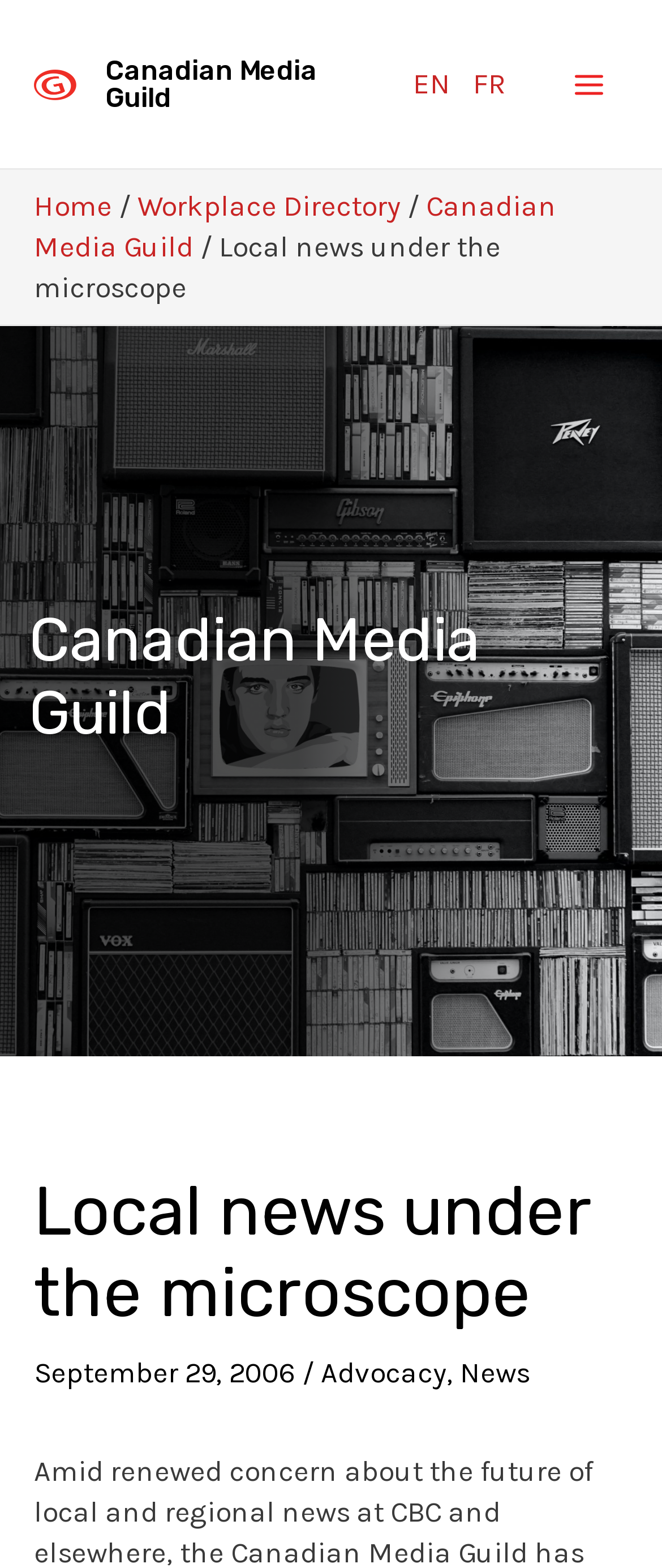Can you find and generate the webpage's heading?

Local news under the microscope